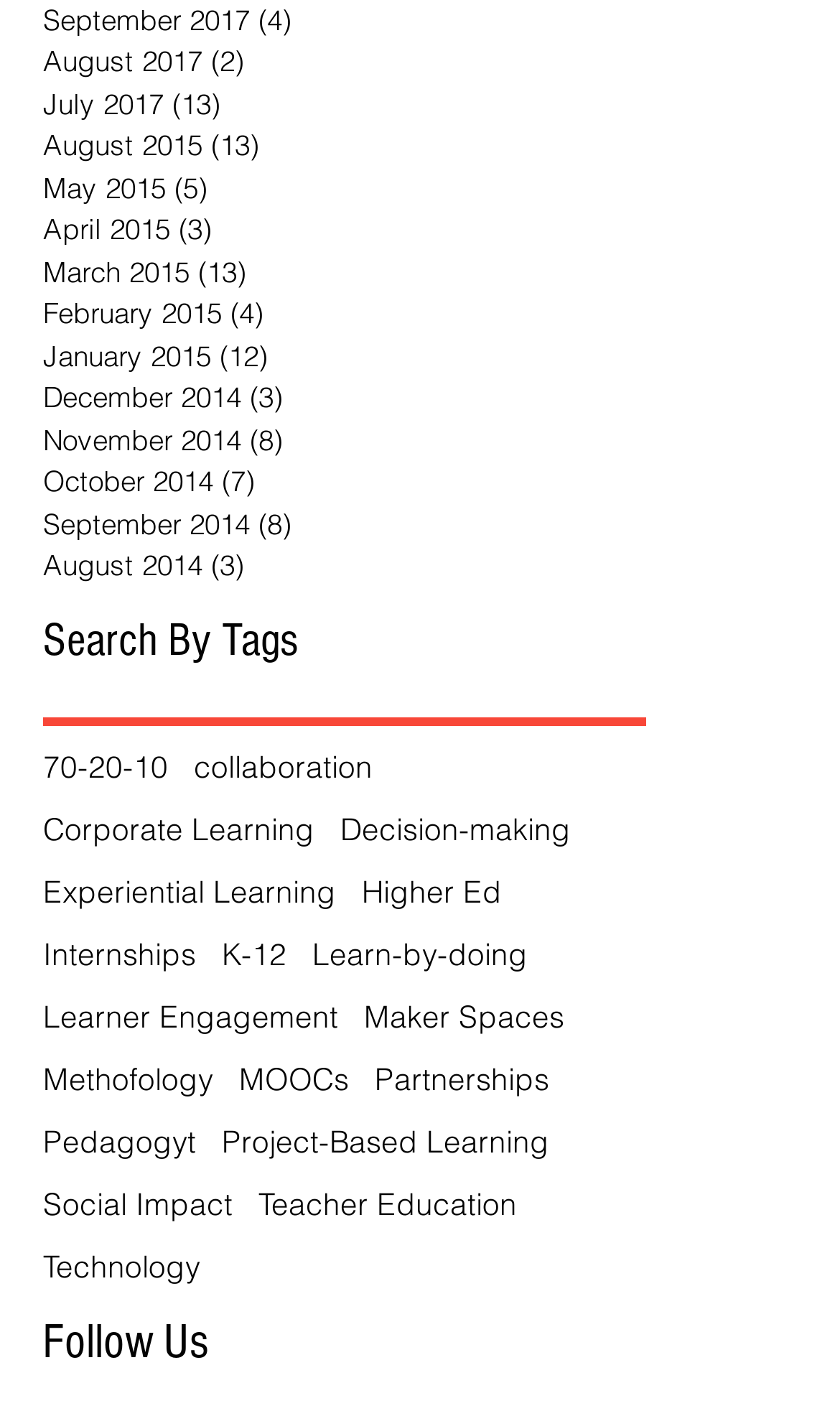Please identify the bounding box coordinates of the clickable area that will allow you to execute the instruction: "Explore 70-20-10 tag".

[0.051, 0.534, 0.2, 0.56]